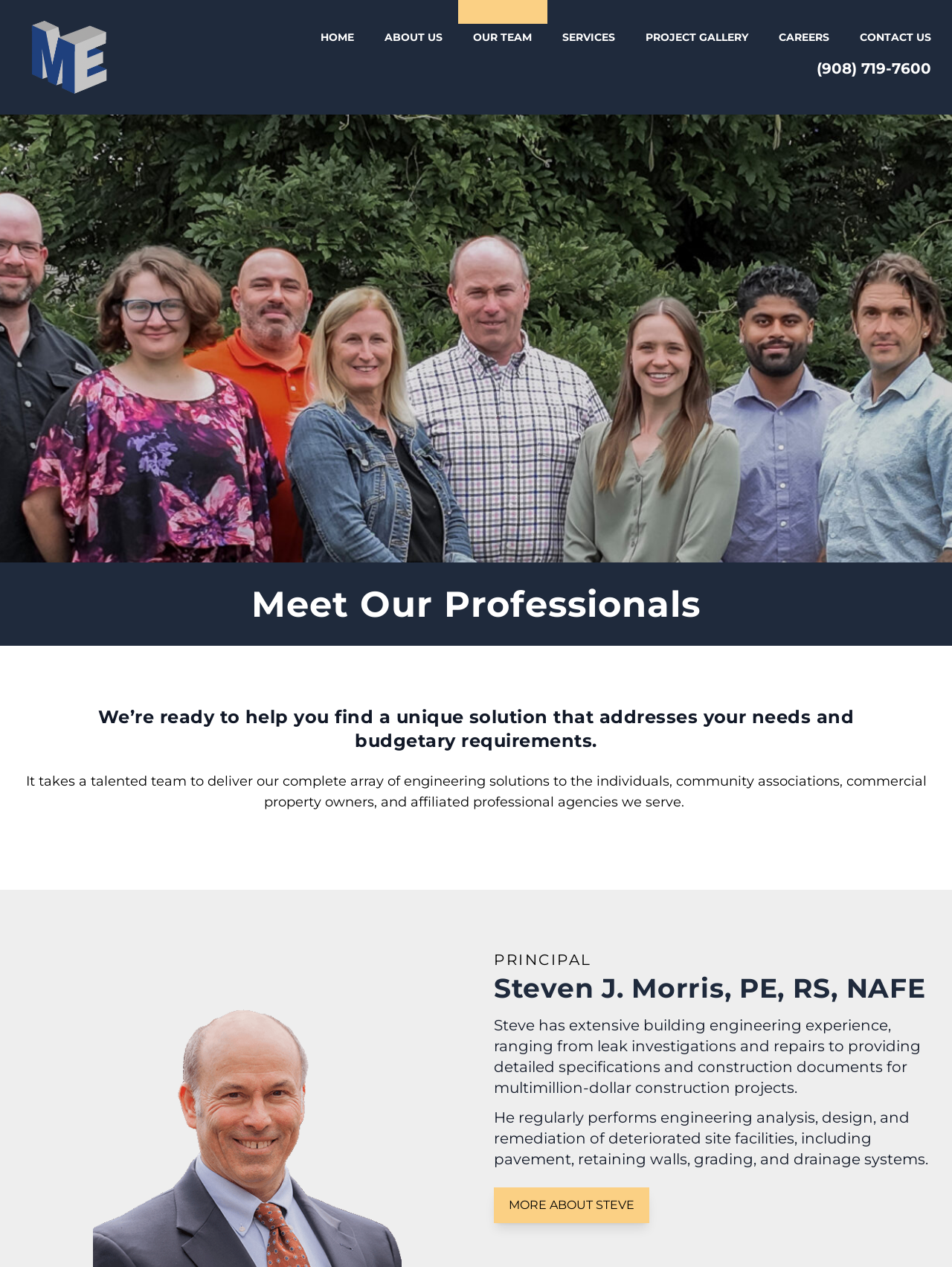Create a detailed description of the webpage's content and layout.

The webpage is about Morris Engineering, a company that provides engineering solutions. At the top left corner, there is a favicon image. Below it, there is a navigation menu with links to different sections of the website, including HOME, ABOUT US, OUR TEAM, SERVICES, PROJECT GALLERY, CAREERS, and CONTACT US. 

On the top right corner, there is a phone number link. Below the navigation menu, there is a heading that reads "Meet Our Professionals". 

The main content of the webpage is divided into two sections. On the left side, there is a heading that describes the company's mission, followed by a paragraph of text that explains the types of clients they serve and the services they provide. 

On the right side, there is a section dedicated to a team member, Steven J. Morris, PE, RS, NAFE. His title, PRINCIPAL, is displayed prominently, followed by a heading with his name and credentials. Below that, there are two paragraphs of text that describe his experience and expertise in building engineering. At the bottom of this section, there is a link to learn more about Steve.